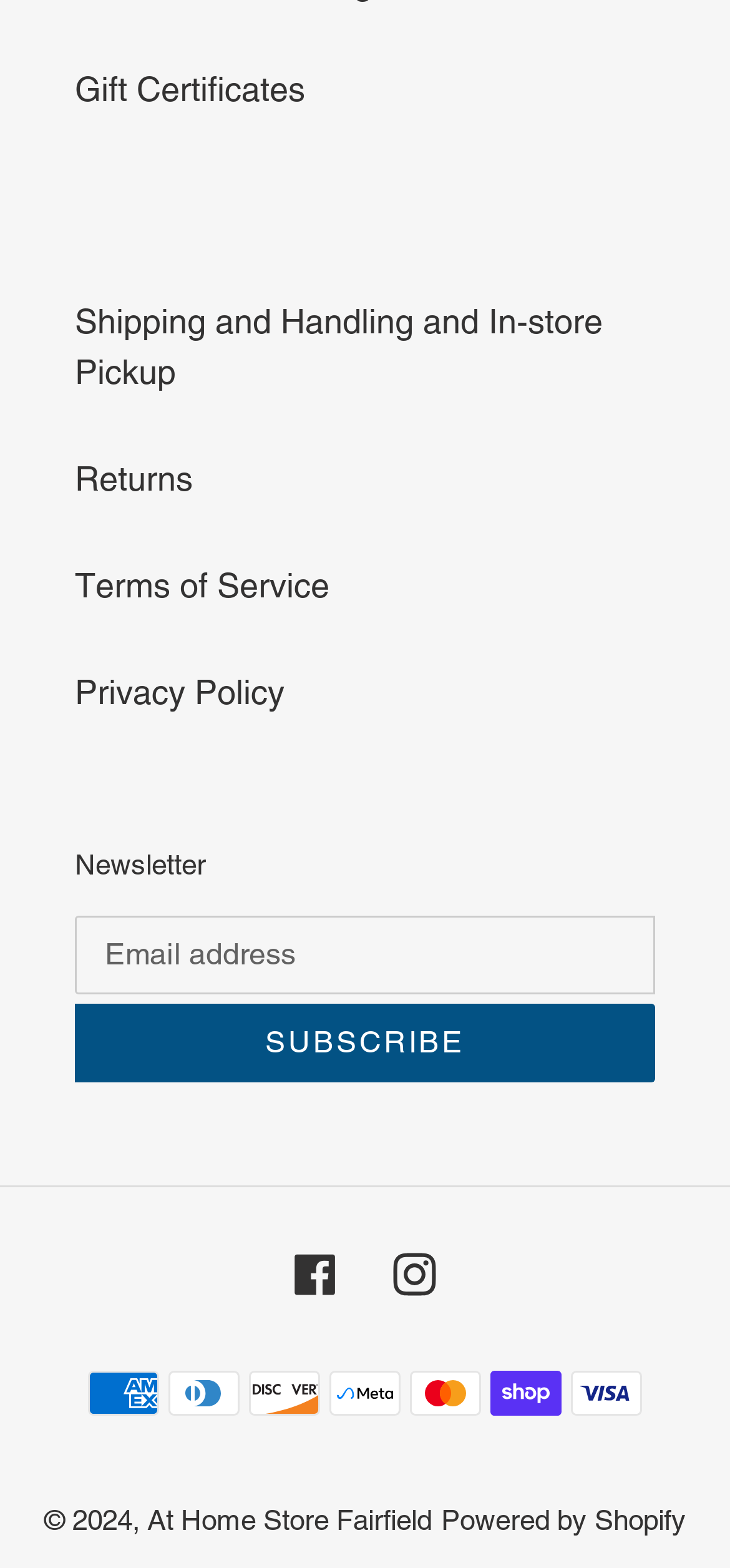Locate the bounding box of the UI element with the following description: "Powered by Shopify".

[0.604, 0.96, 0.94, 0.98]